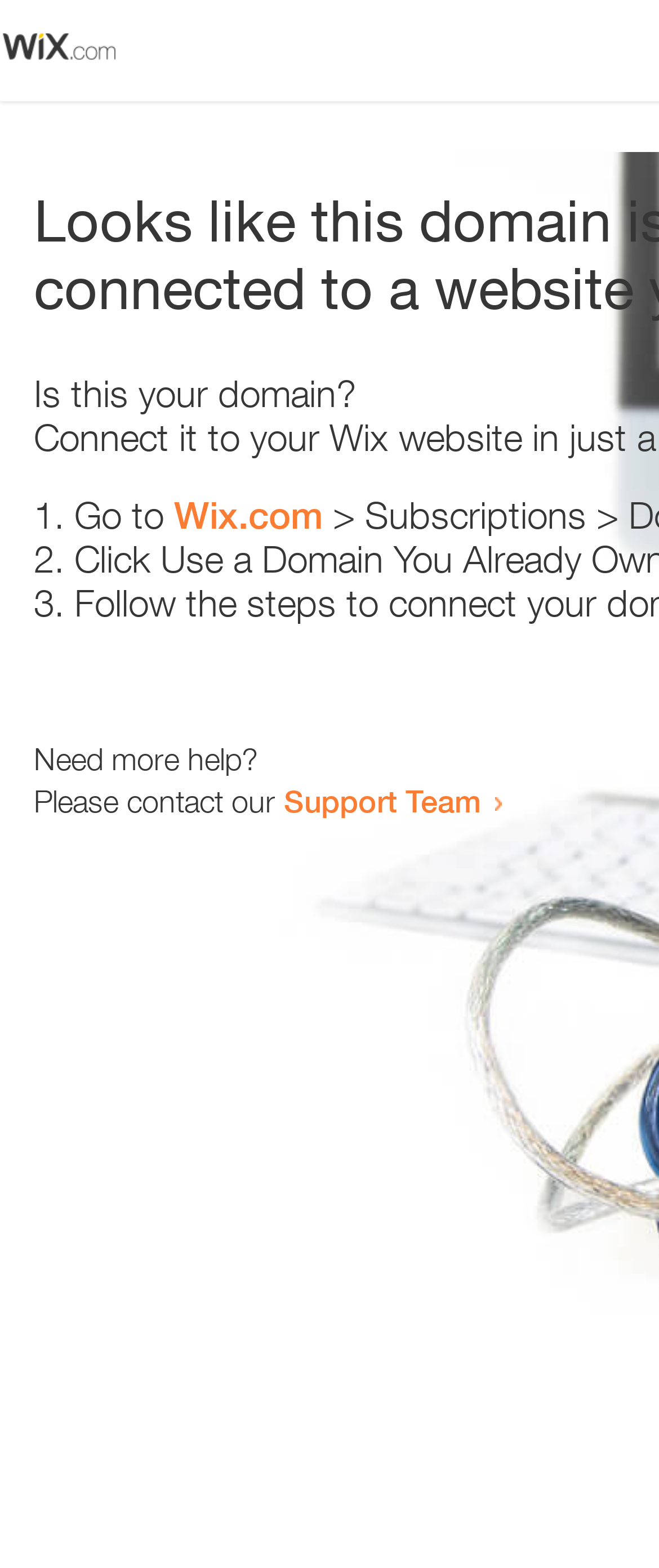Is there an image on the webpage?
Look at the image and respond with a one-word or short phrase answer.

Yes